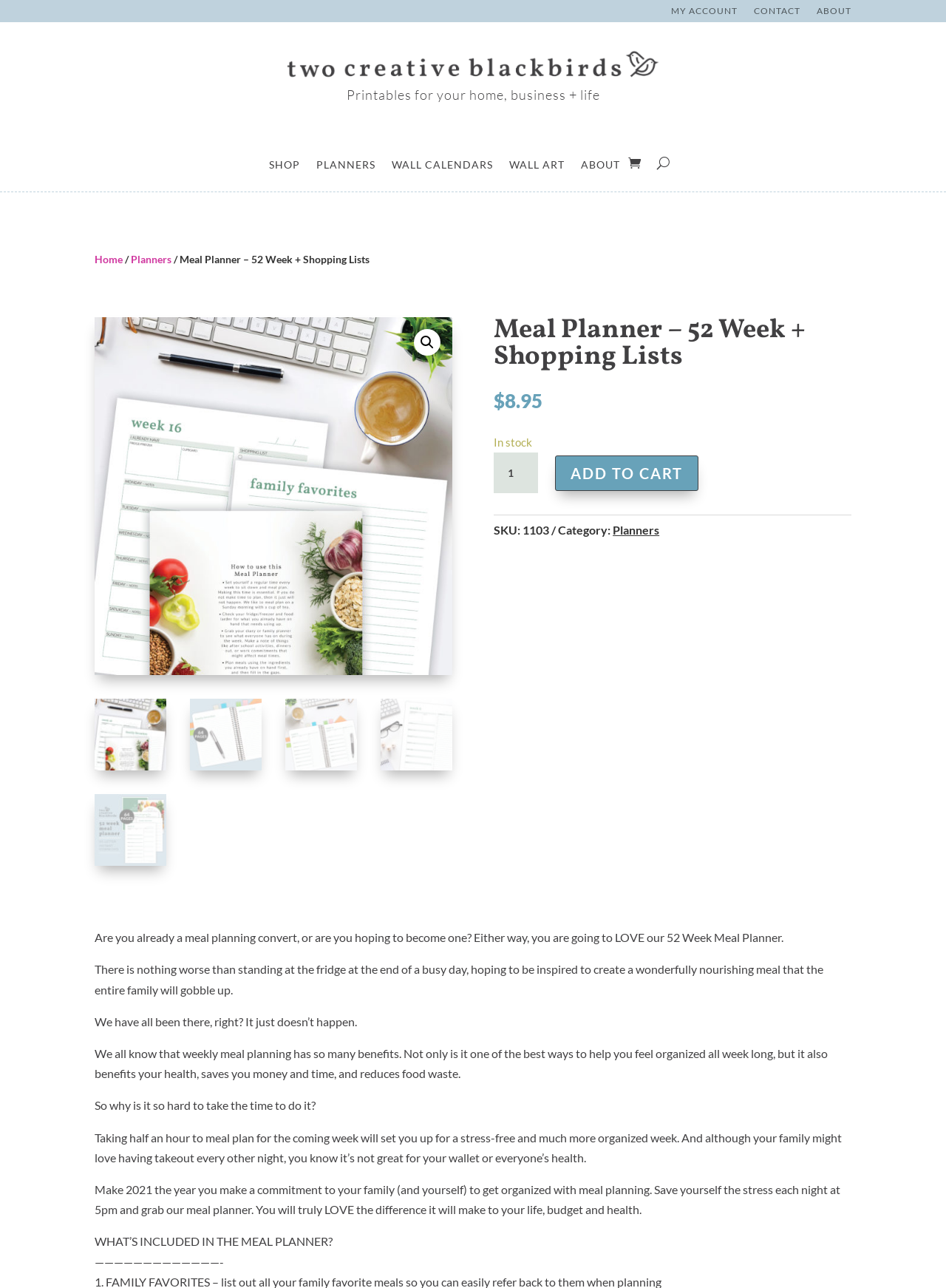What is the price of the Meal Planner?
Utilize the image to construct a detailed and well-explained answer.

The price of the Meal Planner can be found in the section where the product details are listed. It is mentioned as '$8.95' next to the 'In stock' label.